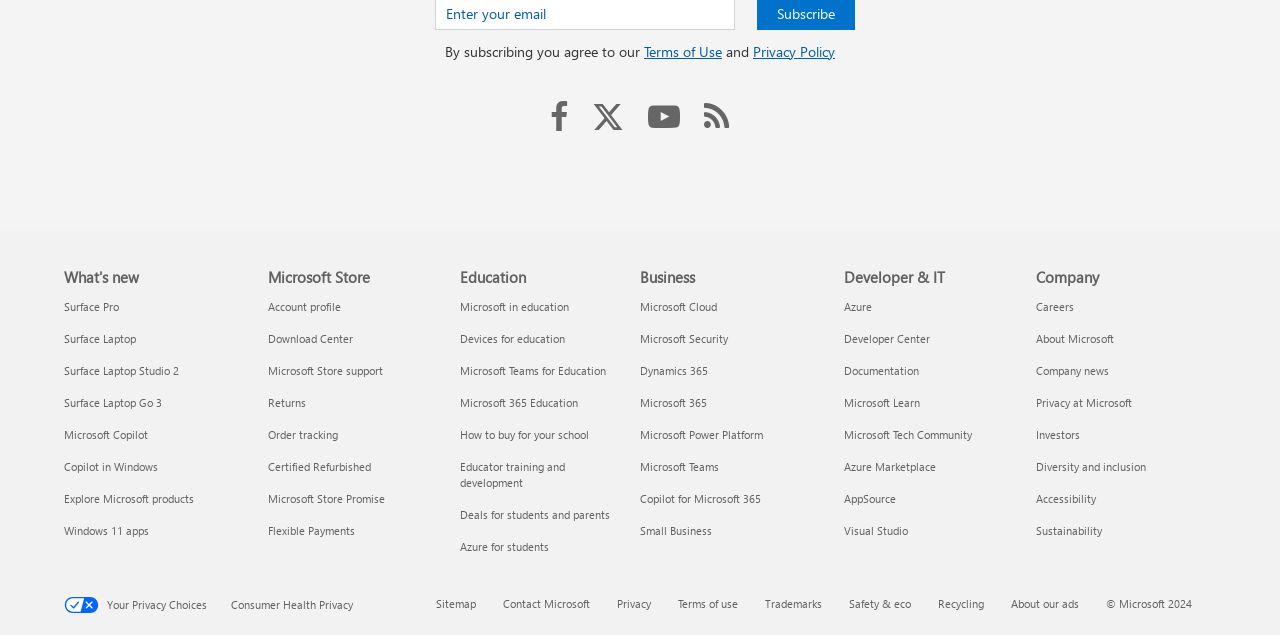Respond to the question below with a concise word or phrase:
What is the main category of the 'Business' section?

Microsoft products for business